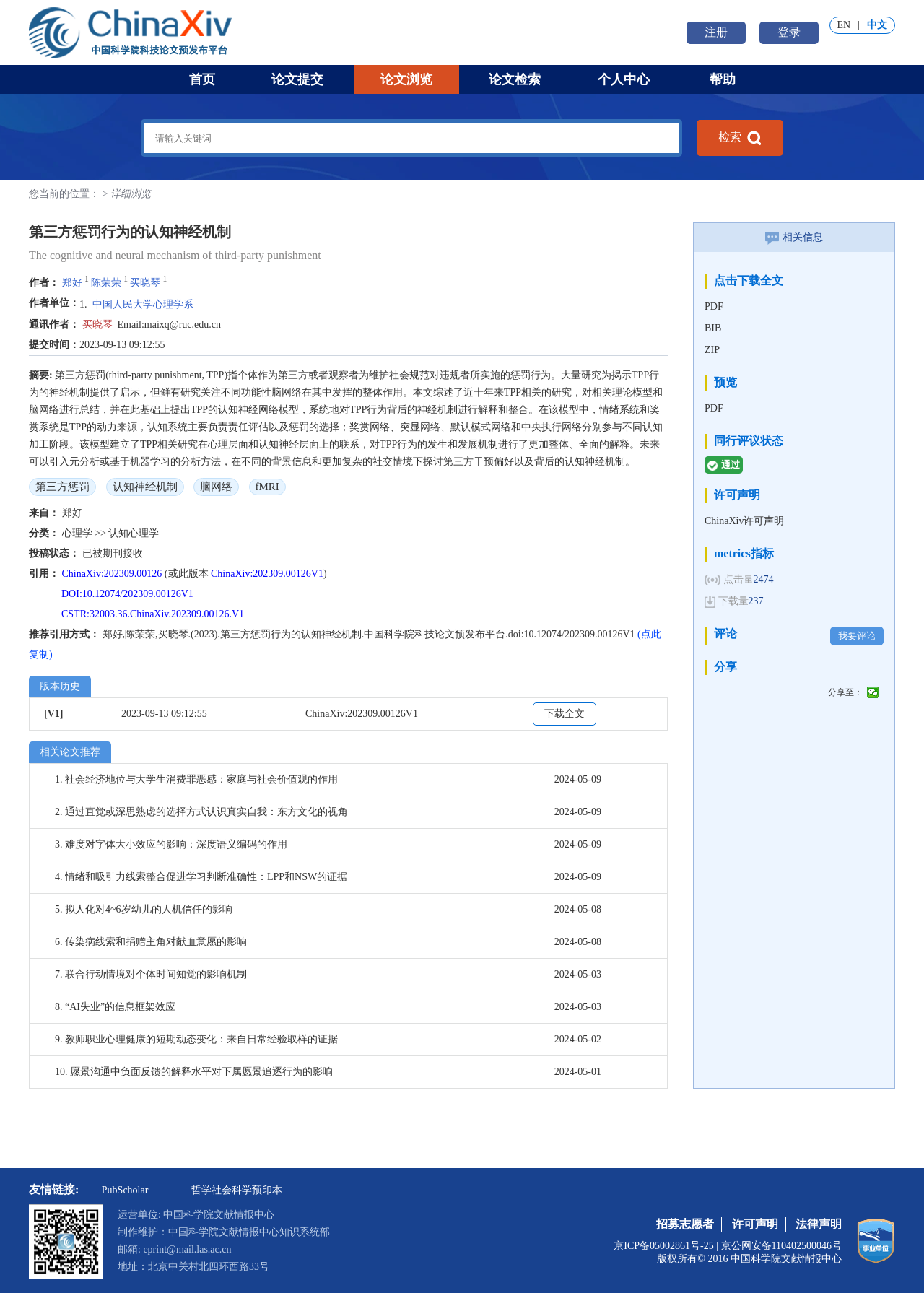Specify the bounding box coordinates of the element's region that should be clicked to achieve the following instruction: "browse papers". The bounding box coordinates consist of four float numbers between 0 and 1, in the format [left, top, right, bottom].

[0.382, 0.05, 0.496, 0.073]